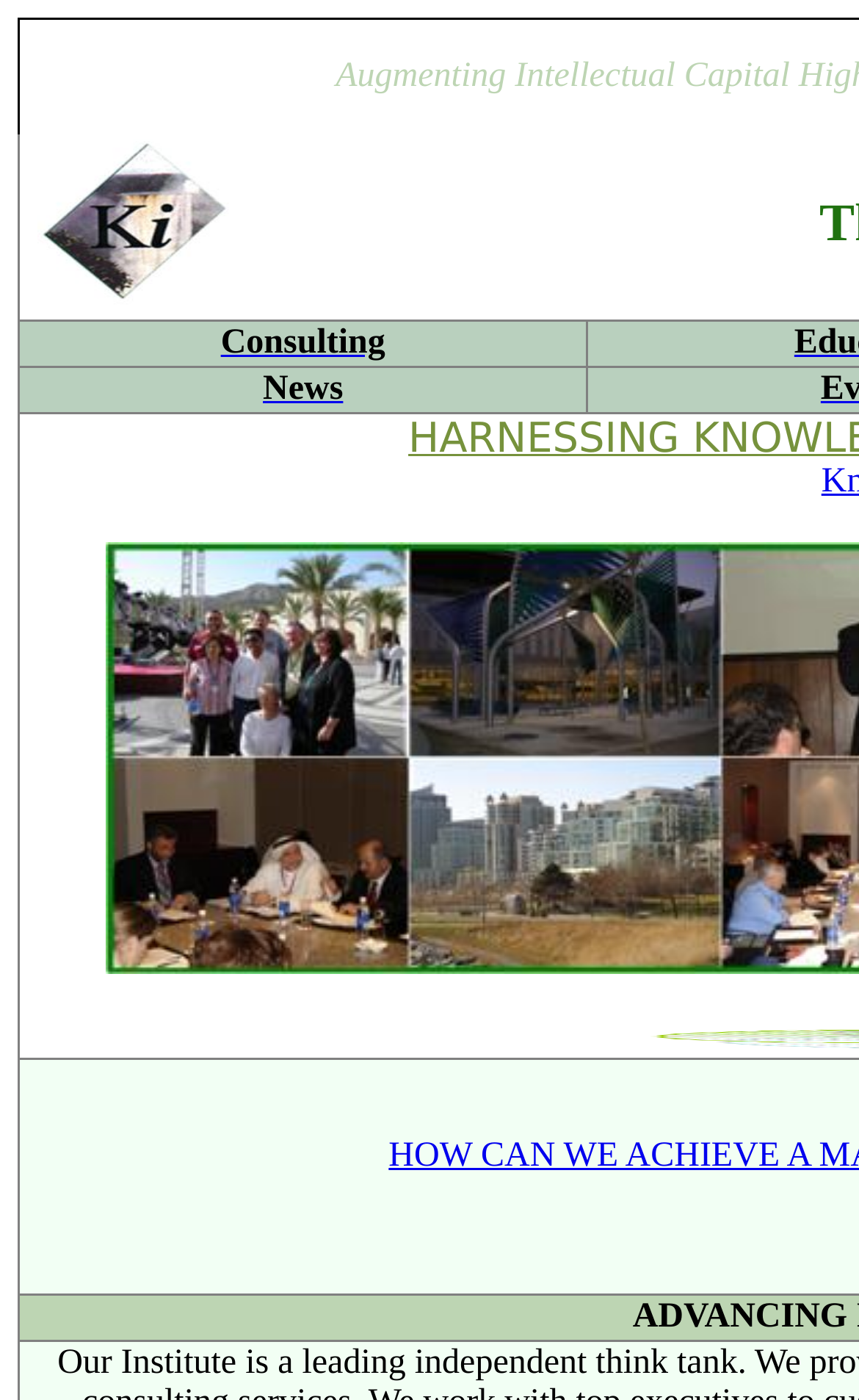Explain in detail what you observe on this webpage.

The webpage is titled "The Kaieteur Institute For Knowledge Management". At the top-left corner, there is a grid cell containing an image, which is positioned above a series of grid cells with links. The first grid cell contains a link labeled "Consulting", situated near the top of the page. Below the "Consulting" link, there is another grid cell with a link labeled "News". The "News" link is accompanied by a small piece of text, likely a separator or a bullet point, positioned to its right.